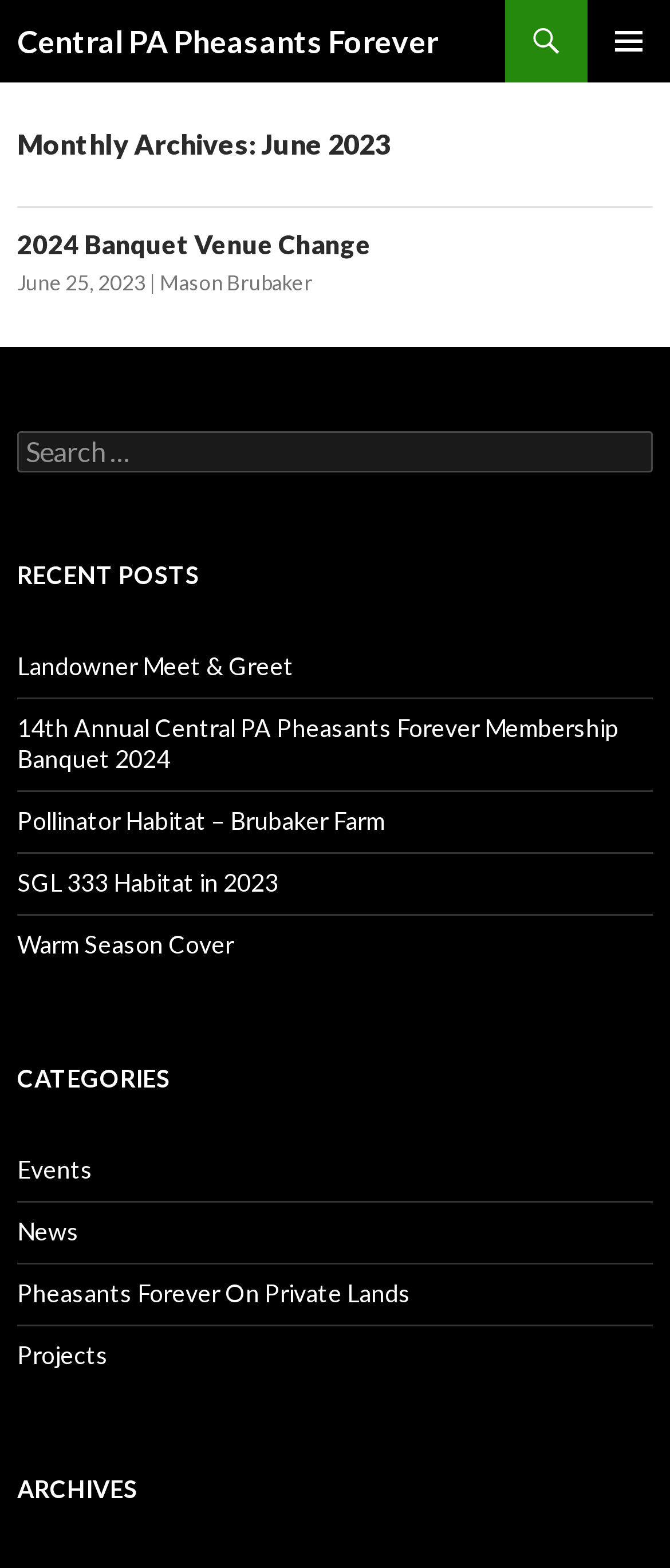Bounding box coordinates should be provided in the format (top-left x, top-left y, bottom-right x, bottom-right y) with all values between 0 and 1. Identify the bounding box for this UI element: Abroad Assignment

None